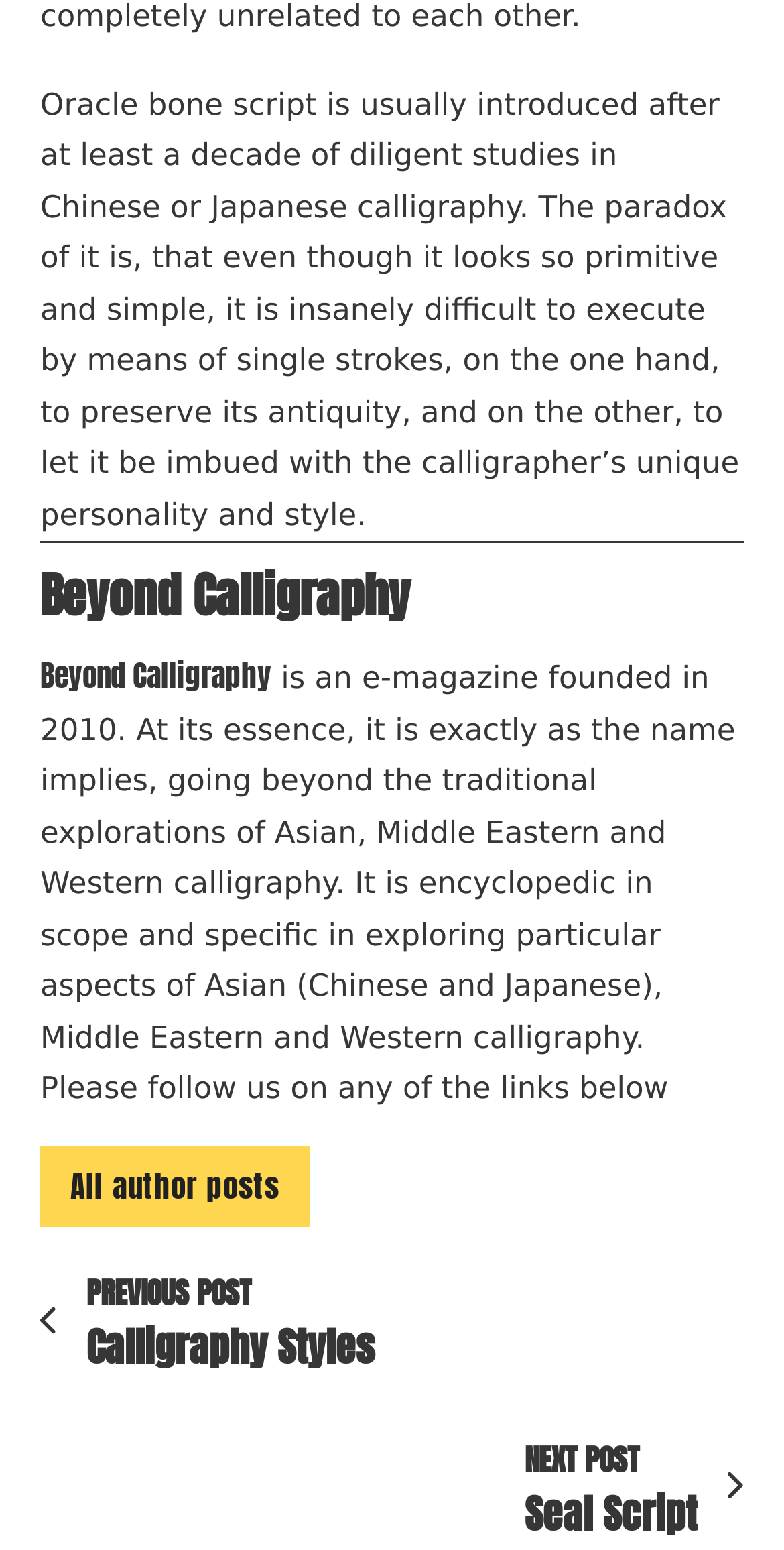Can you give a detailed response to the following question using the information from the image? What is the topic of the previous post?

The answer can be found in the link element with the text 'PREVIOUS POST Calligraphy Styles'. This link is located below the main text and is likely to be a navigation link to a previous post. The topic of the previous post is mentioned as 'Calligraphy Styles'.